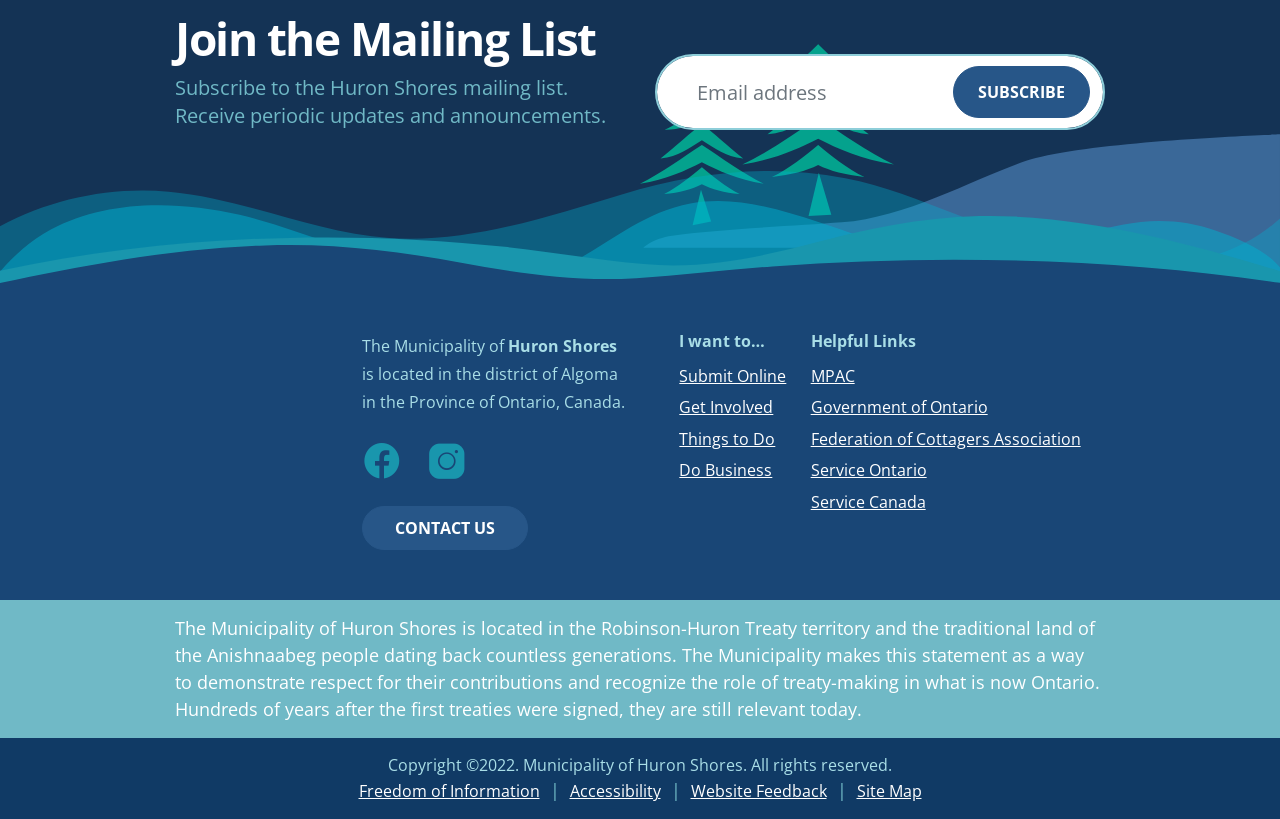Bounding box coordinates must be specified in the format (top-left x, top-left y, bottom-right x, bottom-right y). All values should be floating point numbers between 0 and 1. What are the bounding box coordinates of the UI element described as: MPAC

[0.633, 0.445, 0.668, 0.472]